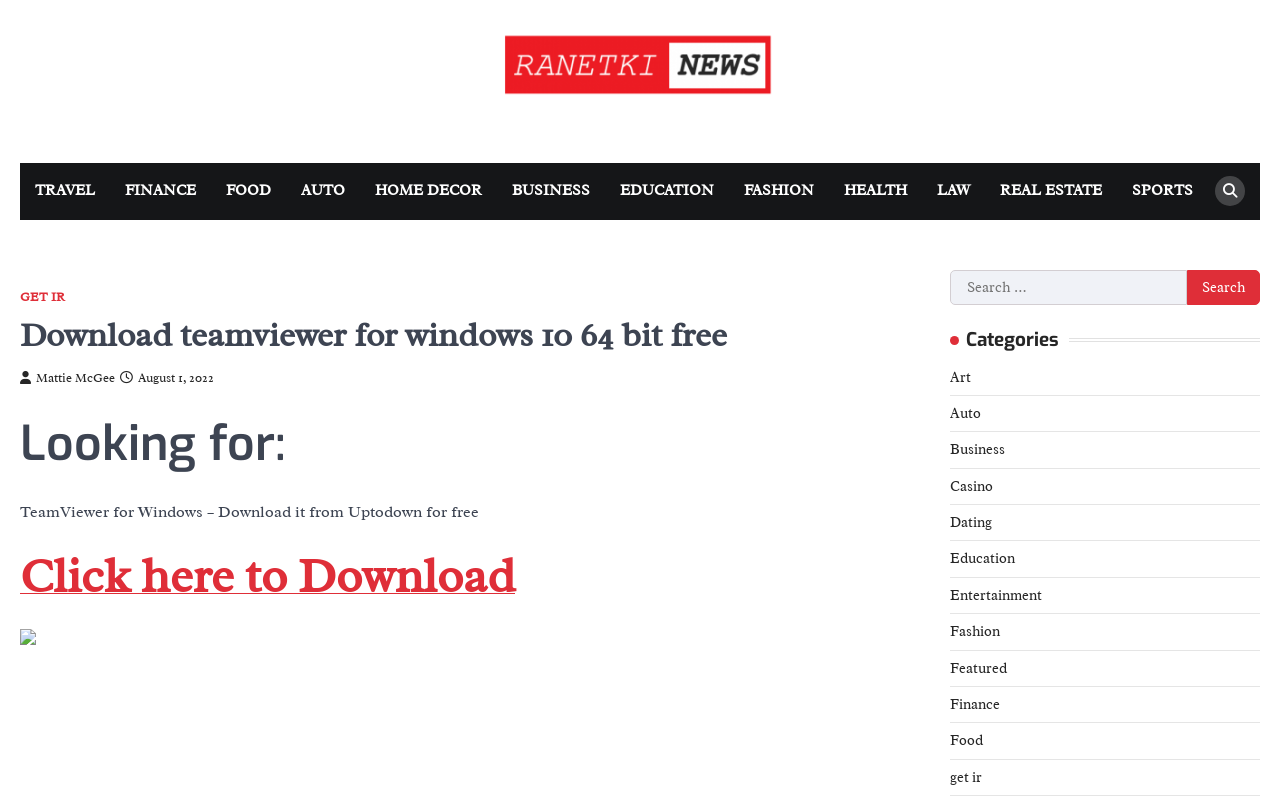Please determine the bounding box coordinates of the element to click on in order to accomplish the following task: "Click on the 'Ranetki News' link". Ensure the coordinates are four float numbers ranging from 0 to 1, i.e., [left, top, right, bottom].

[0.387, 0.025, 0.613, 0.178]